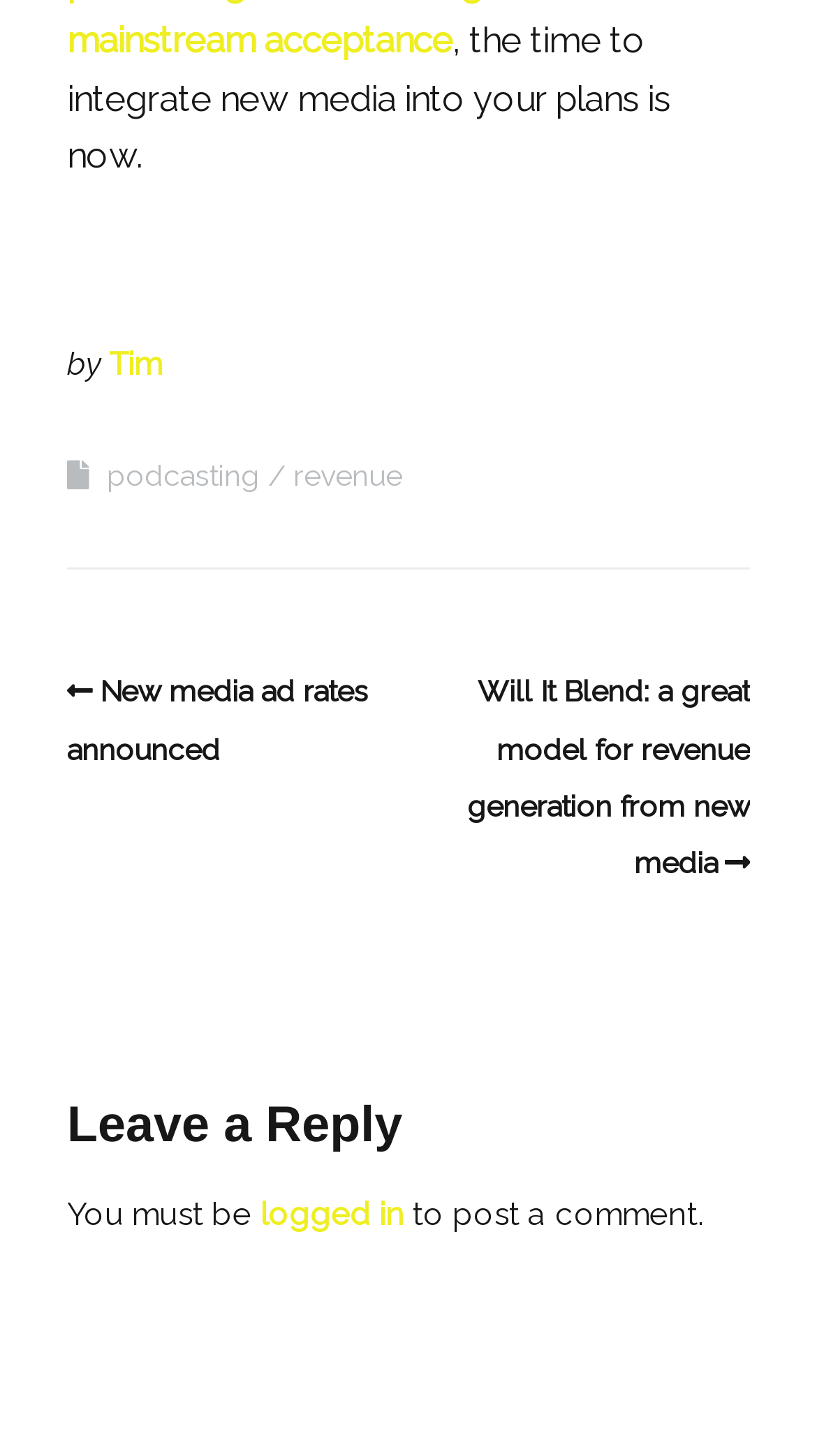Refer to the screenshot and answer the following question in detail:
Who is the author of the webpage?

The author of the webpage is mentioned in the footer section, where it says 'by Tim'.